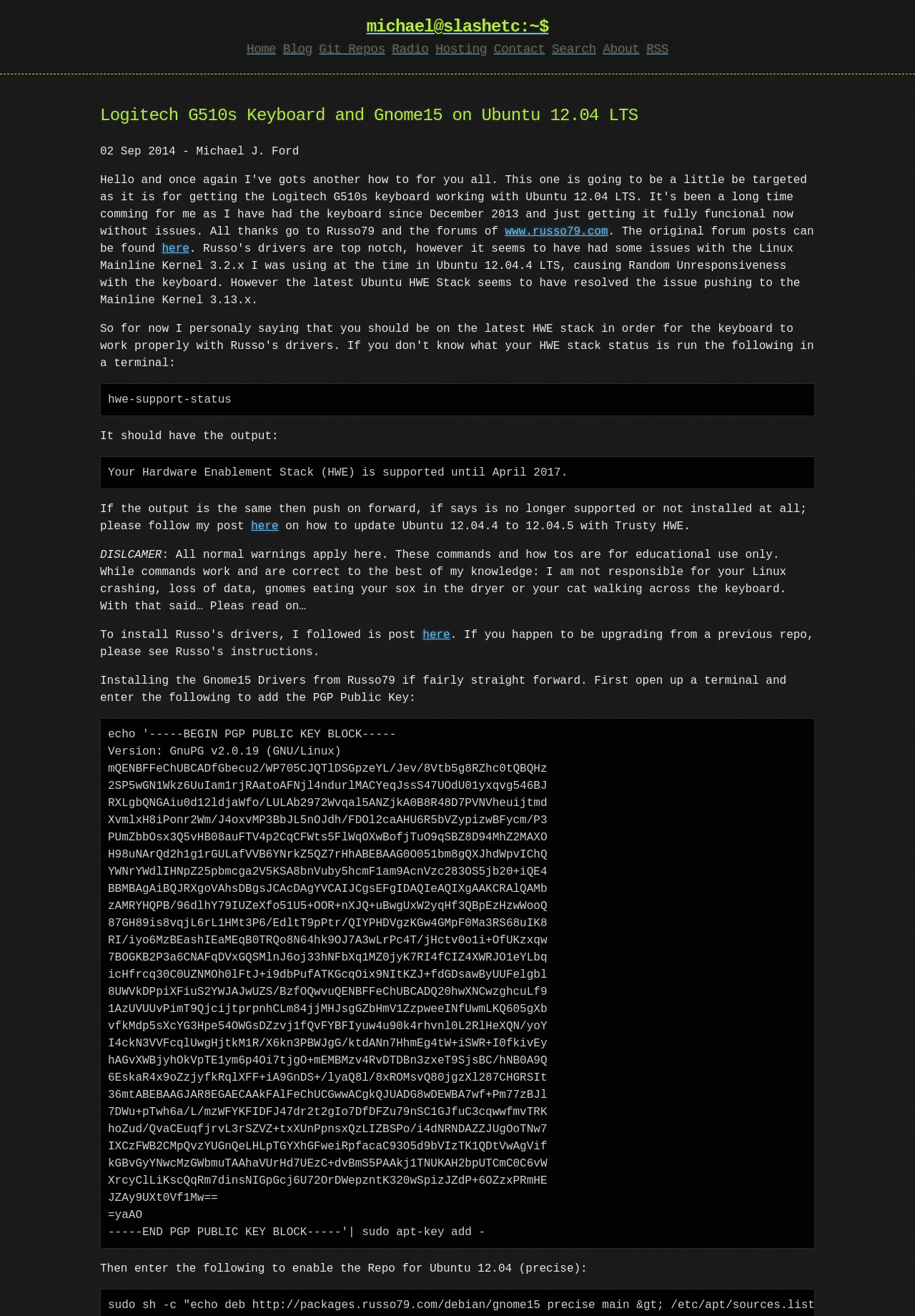Determine the bounding box coordinates of the element's region needed to click to follow the instruction: "Click on the 'Contact' link". Provide these coordinates as four float numbers between 0 and 1, formatted as [left, top, right, bottom].

[0.54, 0.033, 0.596, 0.043]